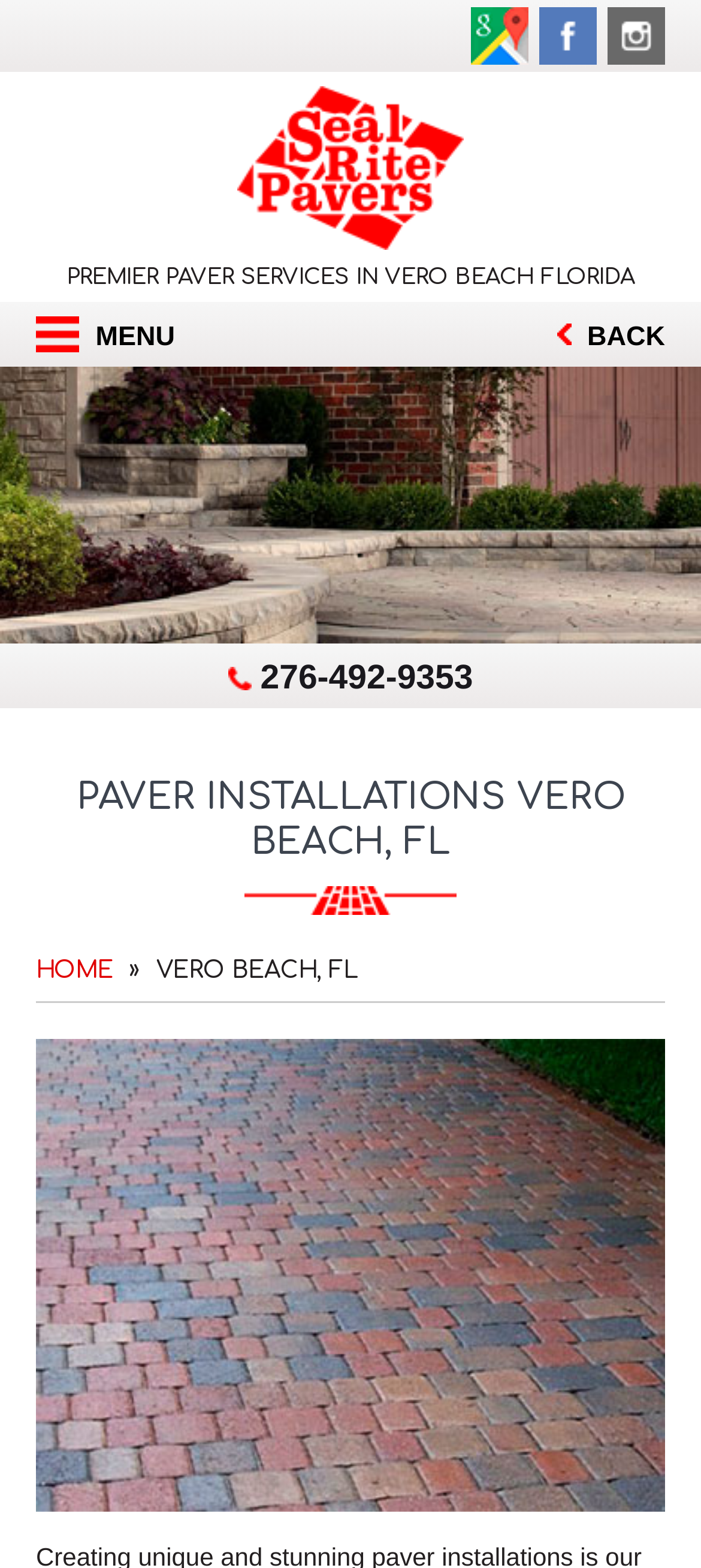Determine the bounding box coordinates of the region to click in order to accomplish the following instruction: "go to Facebook". Provide the coordinates as four float numbers between 0 and 1, specifically [left, top, right, bottom].

[0.769, 0.026, 0.851, 0.045]